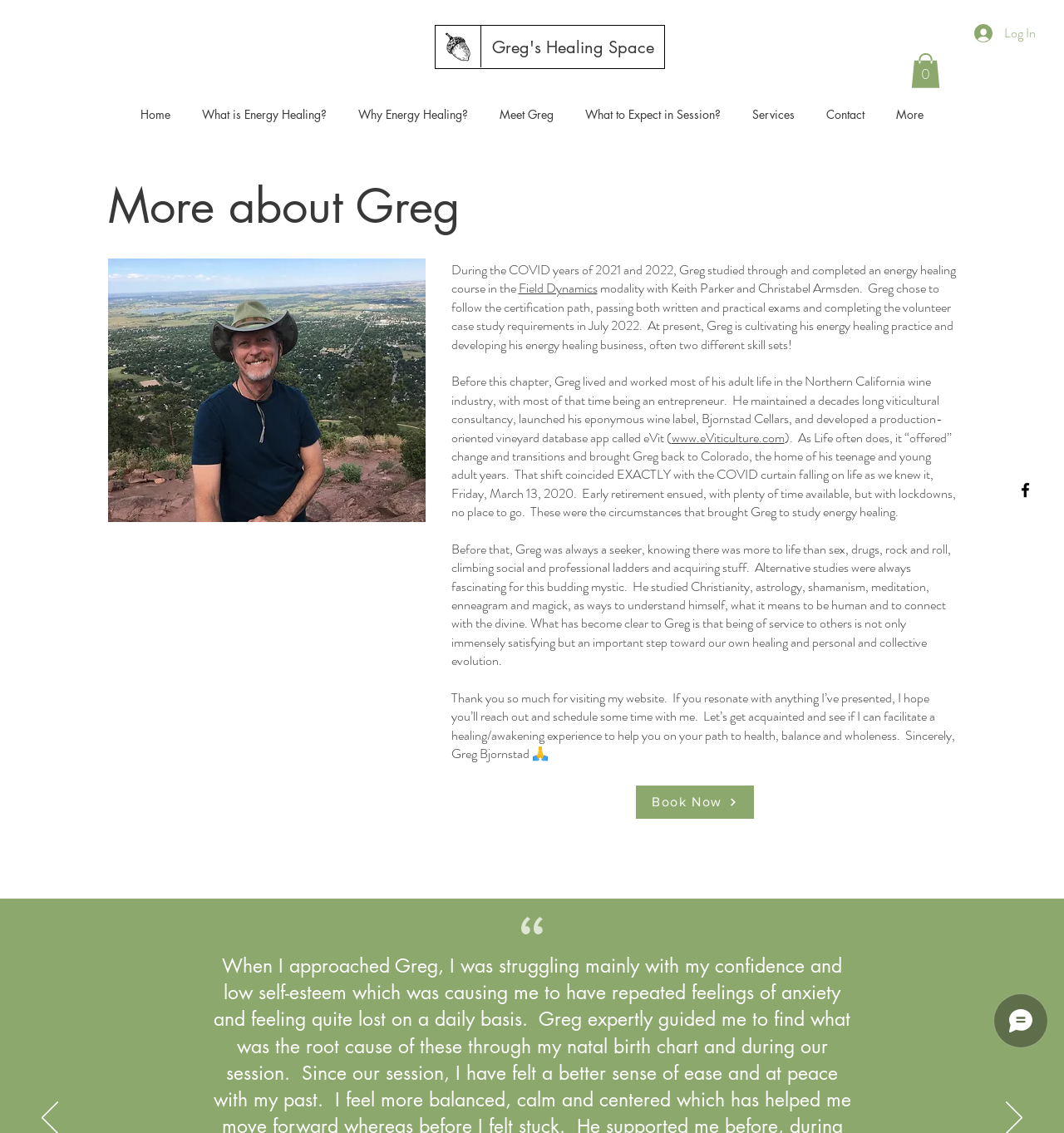Identify the main title of the webpage and generate its text content.

More about Greg